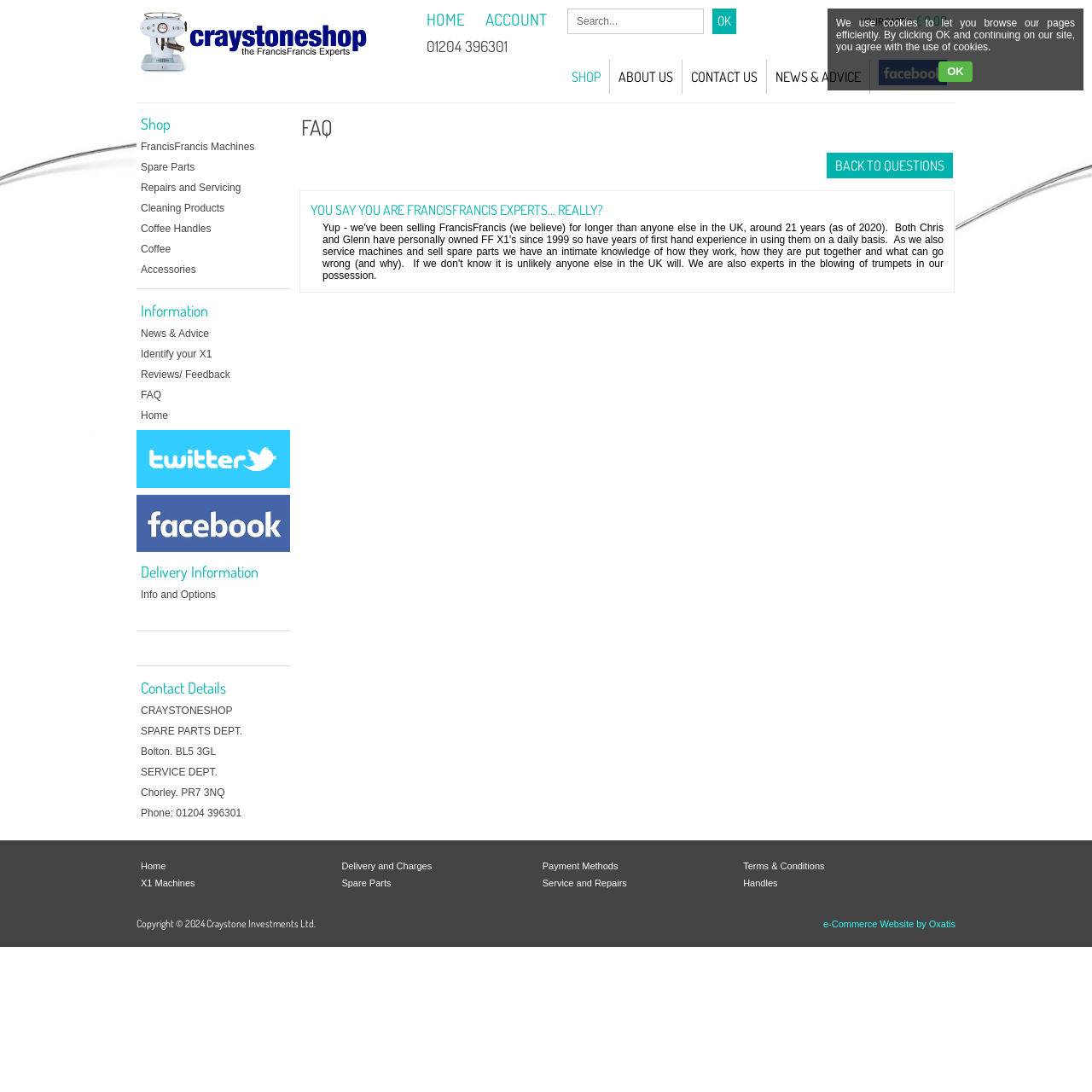Identify the bounding box coordinates for the UI element described as: "e-Commerce Website by Oxatis".

[0.754, 0.841, 0.875, 0.851]